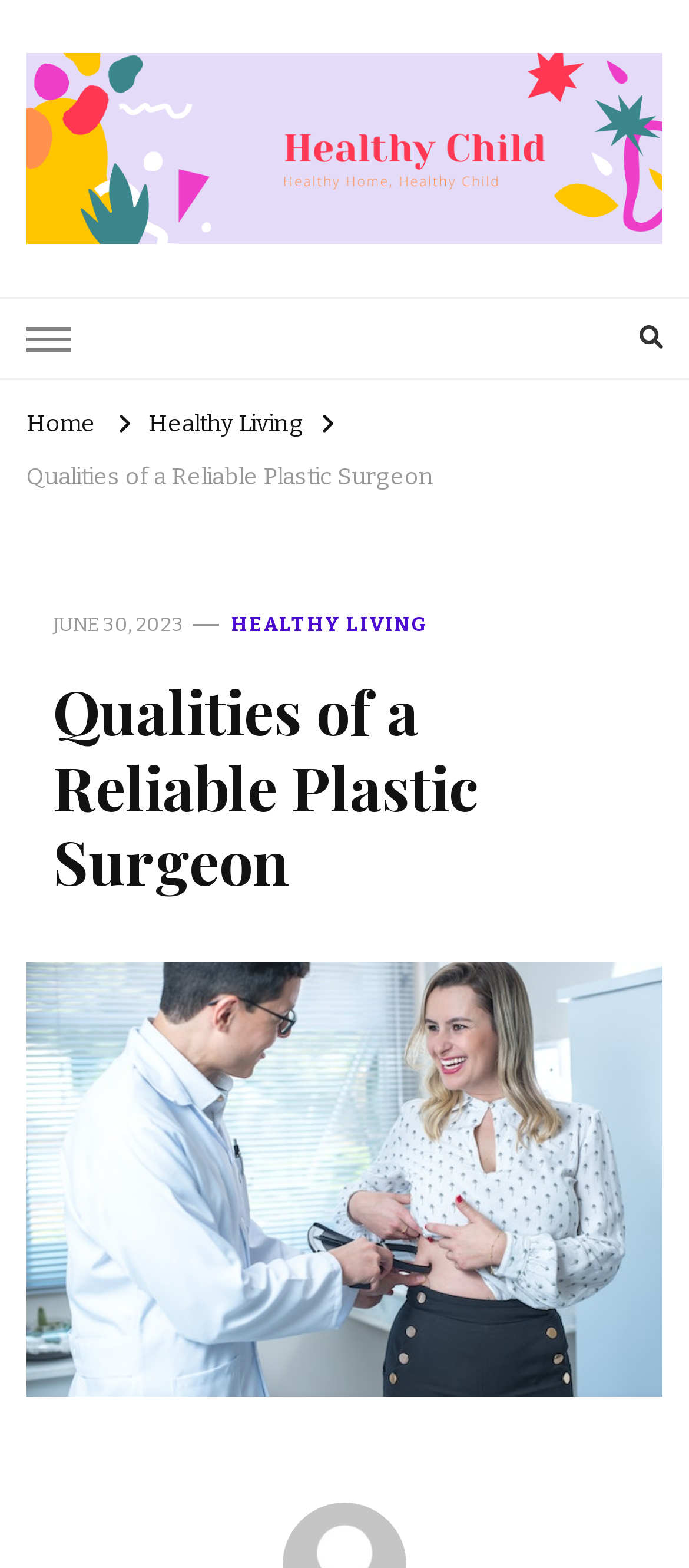How many buttons are present on the top navigation bar?
Please provide a single word or phrase as your answer based on the screenshot.

2